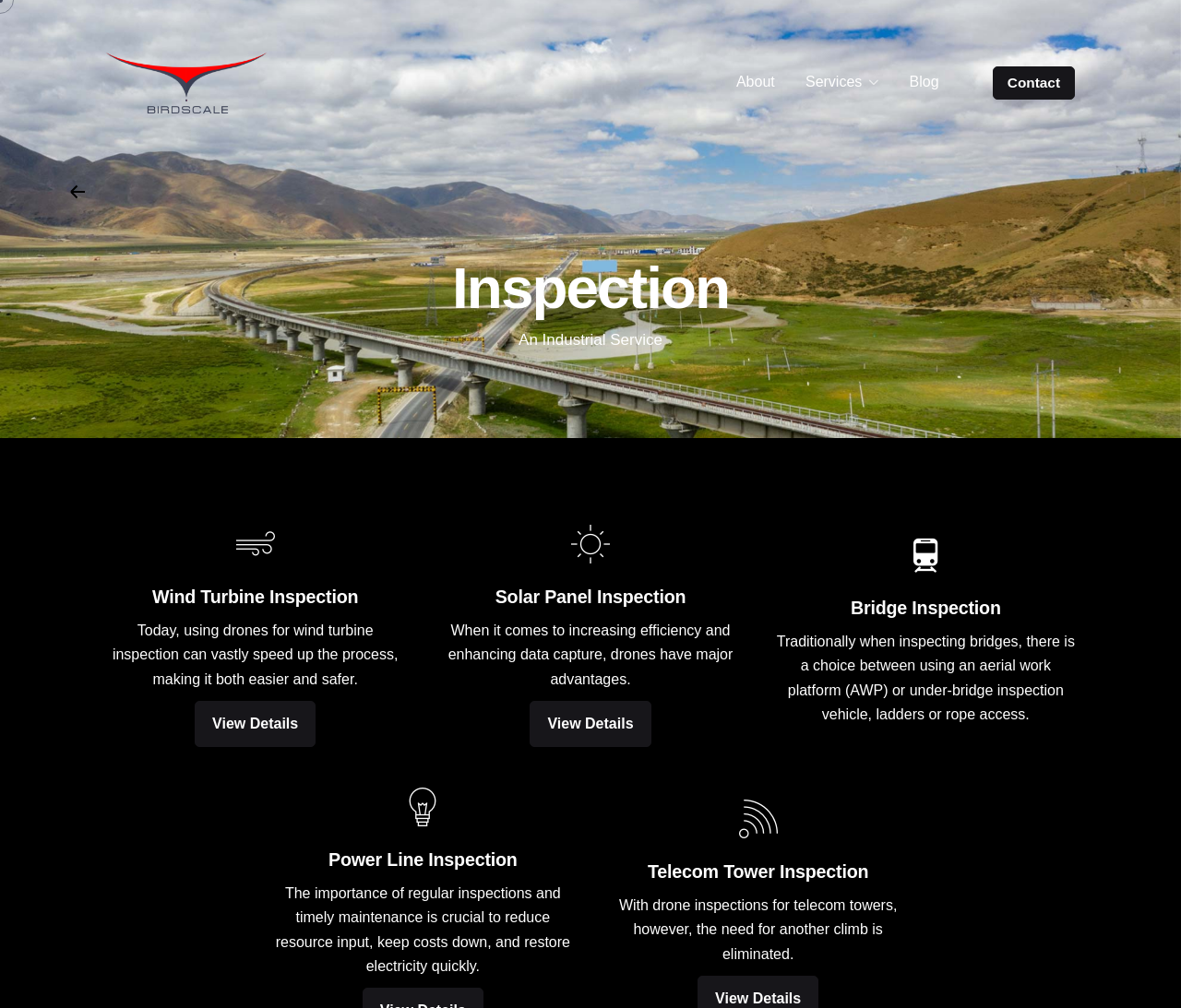Reply to the question with a single word or phrase:
What is the importance of regular inspections for power lines?

to reduce resource input